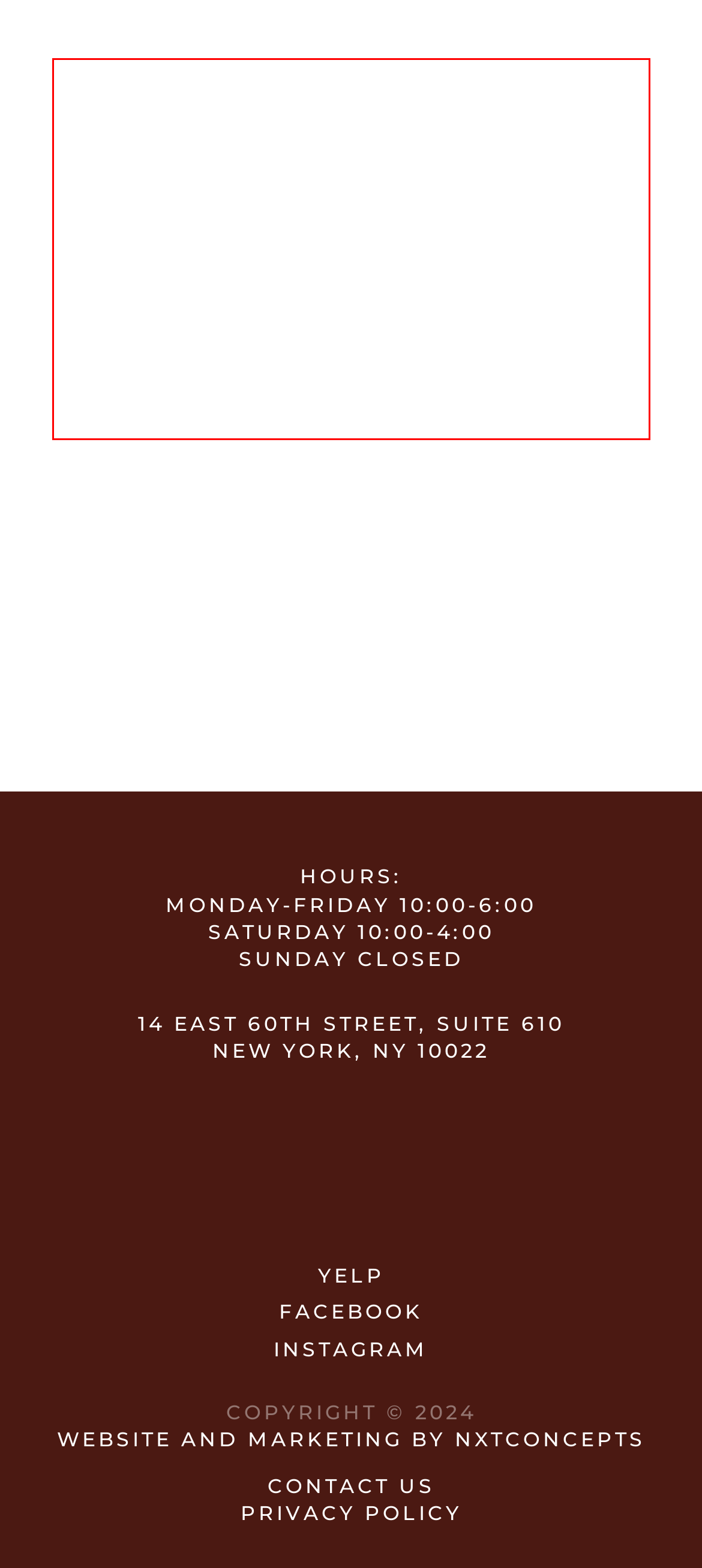Please analyze the screenshot of a webpage and extract the text content within the red bounding box using OCR.

We strive to ease the daily routine of the day-to-day gentleman with custom menswear that is as structurally comfortable as is personally fulfilling to wear. There is no reason to compromise in fashion.